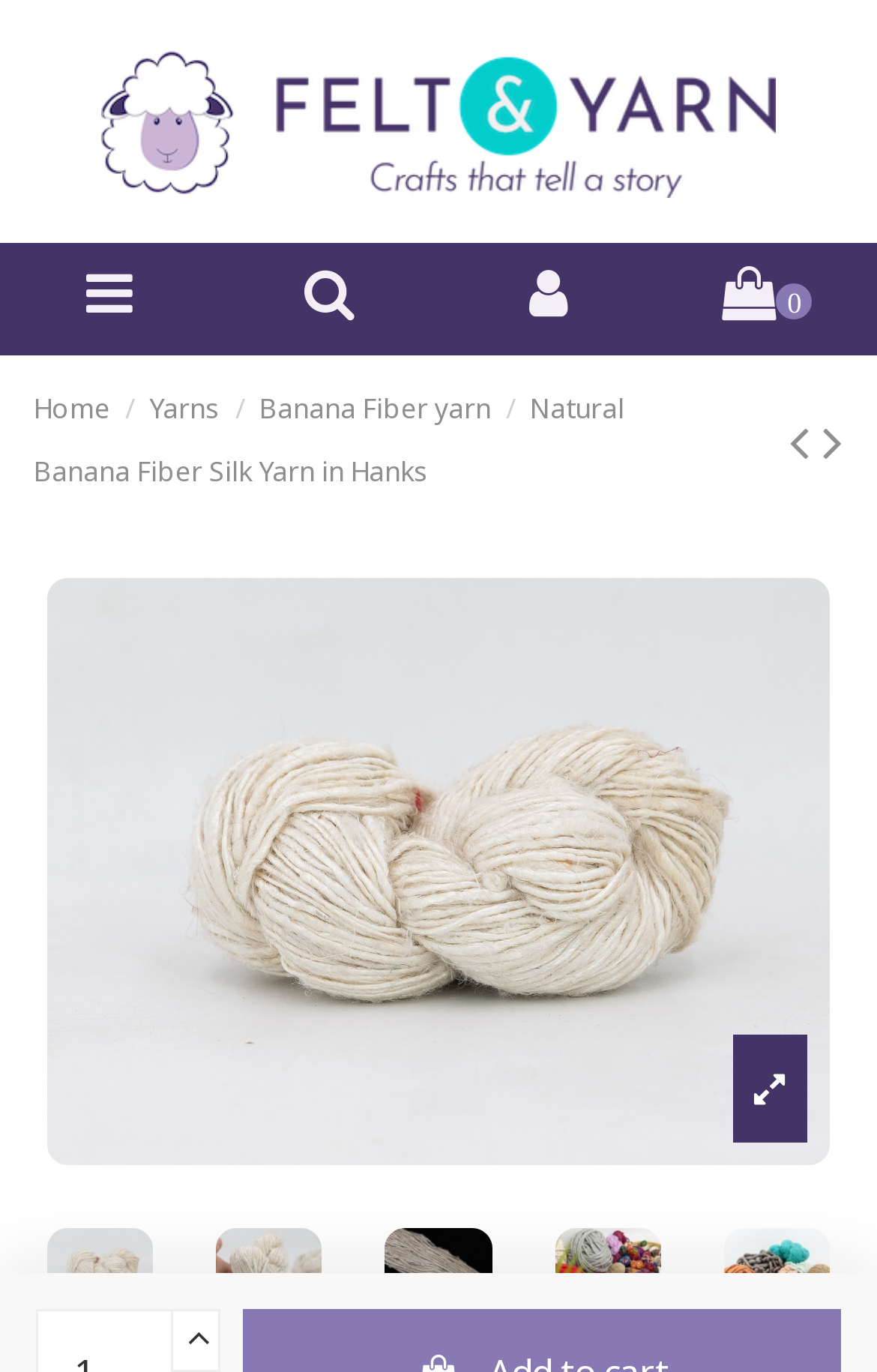Please answer the following question using a single word or phrase: 
What is the navigation menu?

Home, Yarns, Banana Fiber yarn